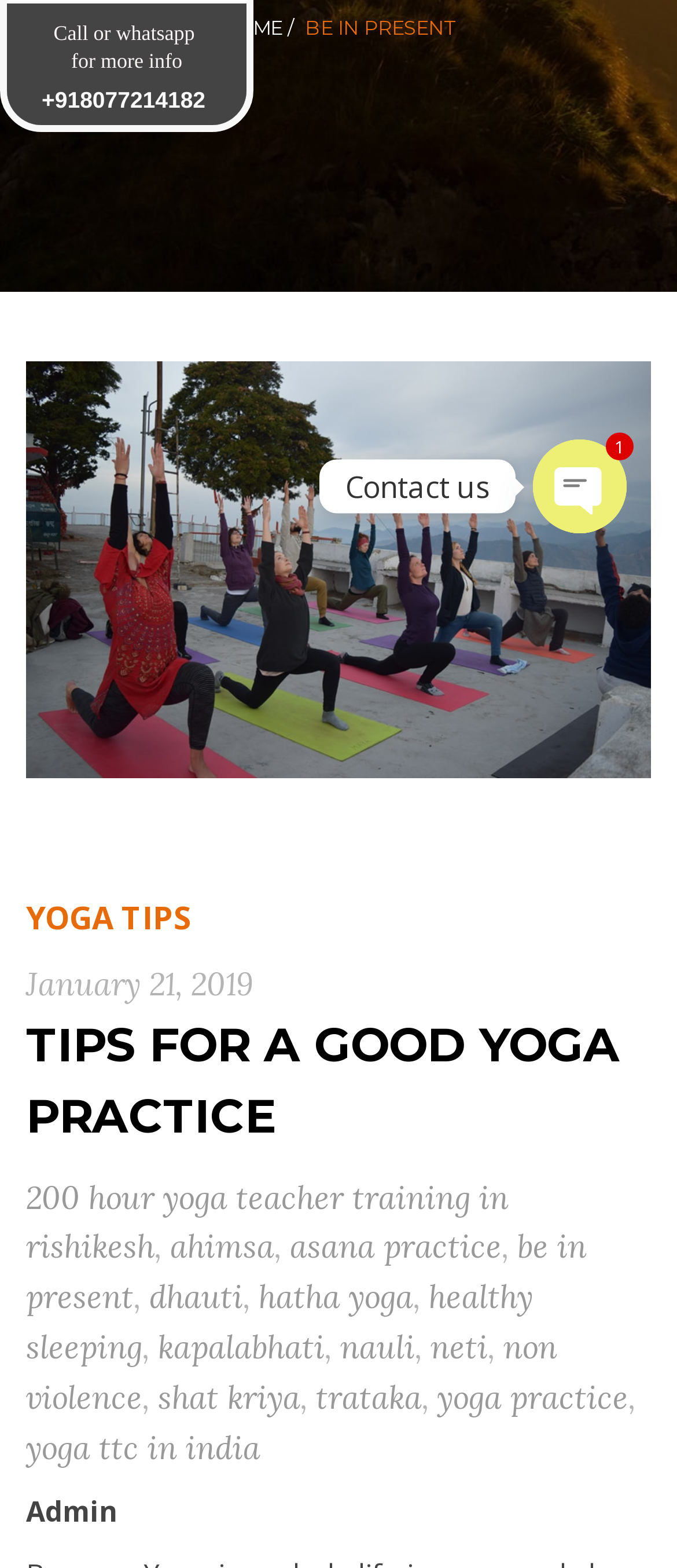Please provide the bounding box coordinates in the format (top-left x, top-left y, bottom-right x, bottom-right y). Remember, all values are floating point numbers between 0 and 1. What is the bounding box coordinate of the region described as: yoga ttc in india

[0.038, 0.91, 0.385, 0.936]